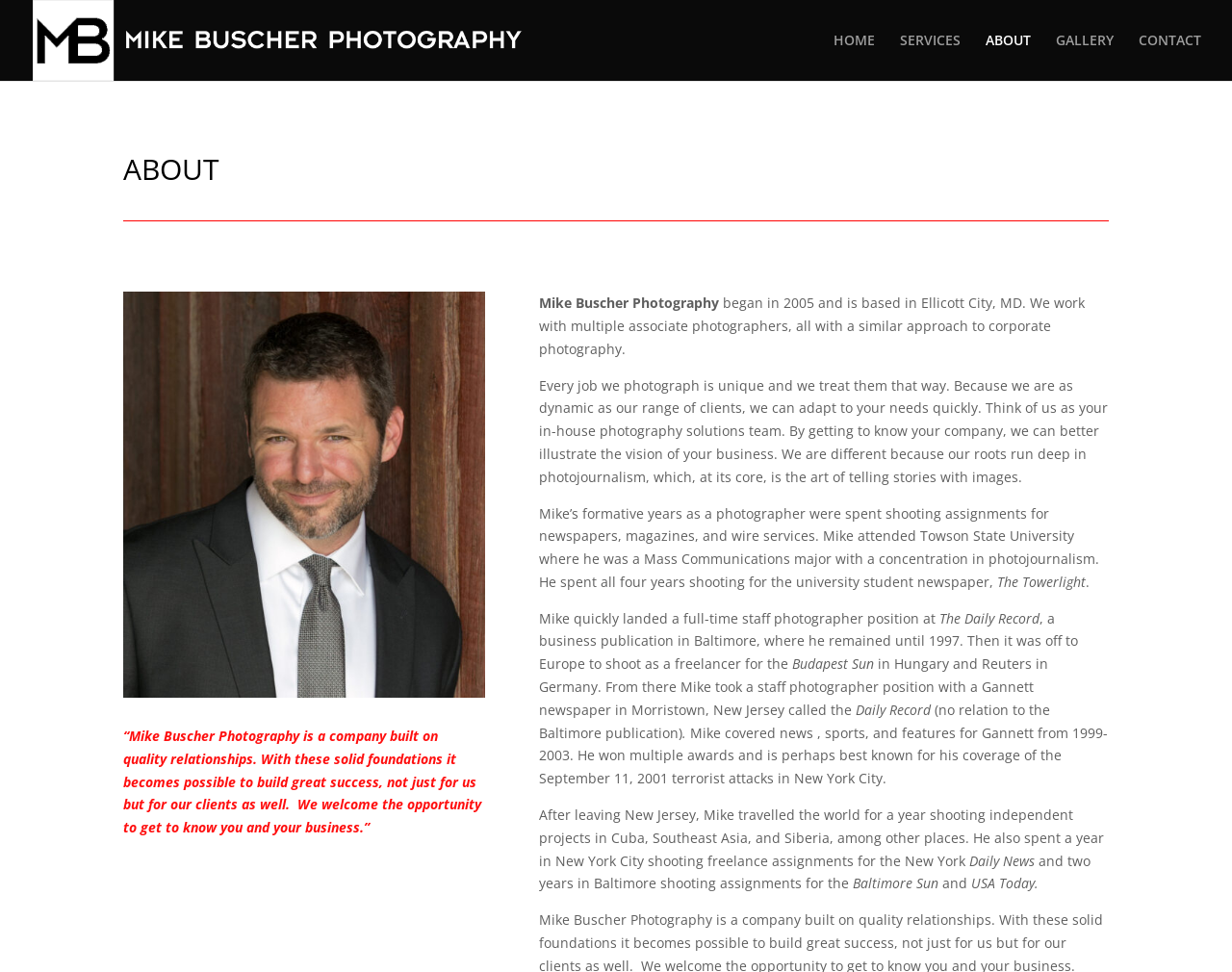What is the name of the business publication Mike worked for in Baltimore?
Look at the image and answer with only one word or phrase.

The Daily Record